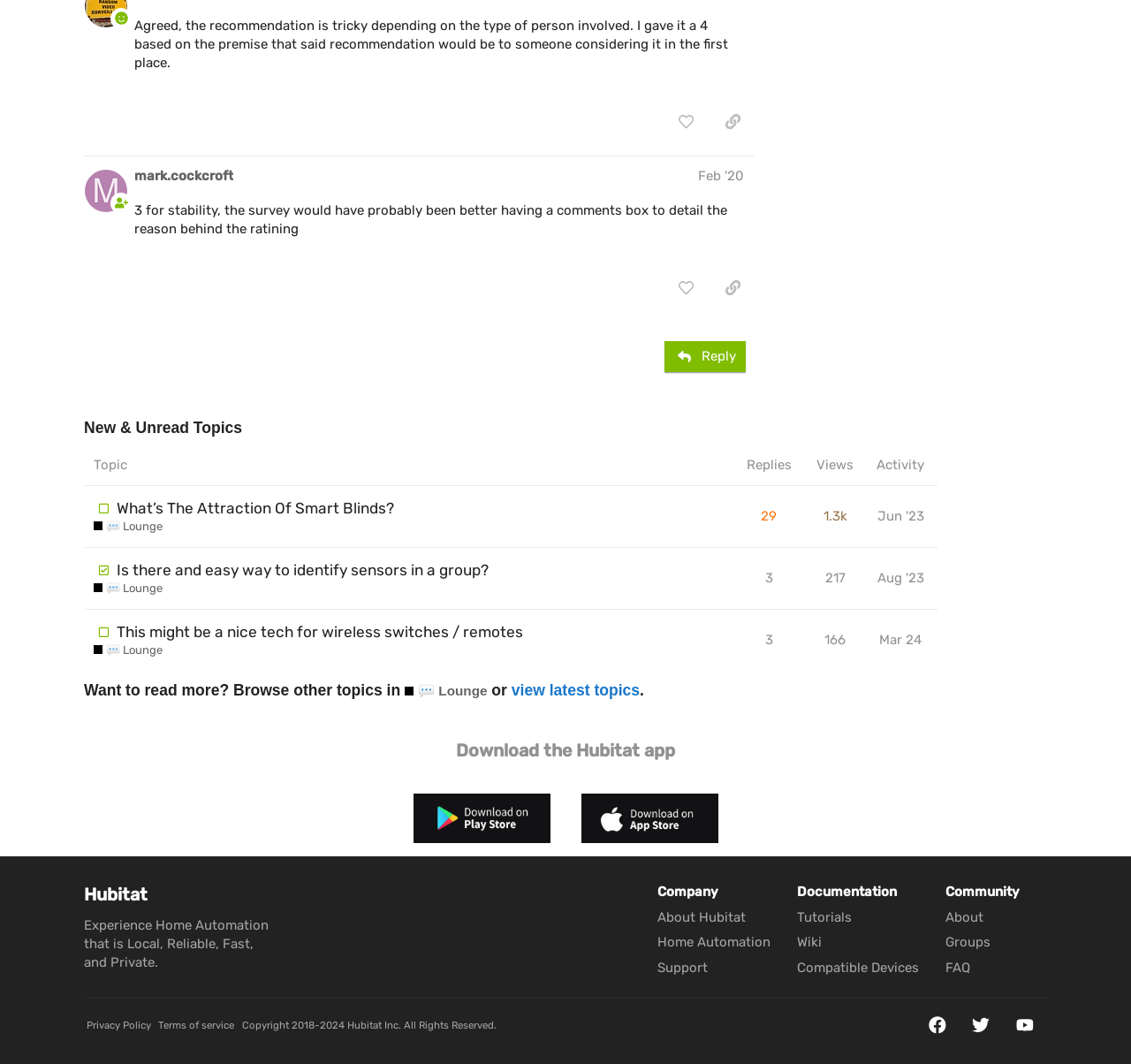Kindly determine the bounding box coordinates of the area that needs to be clicked to fulfill this instruction: "Copy a link to a post".

[0.63, 0.101, 0.666, 0.129]